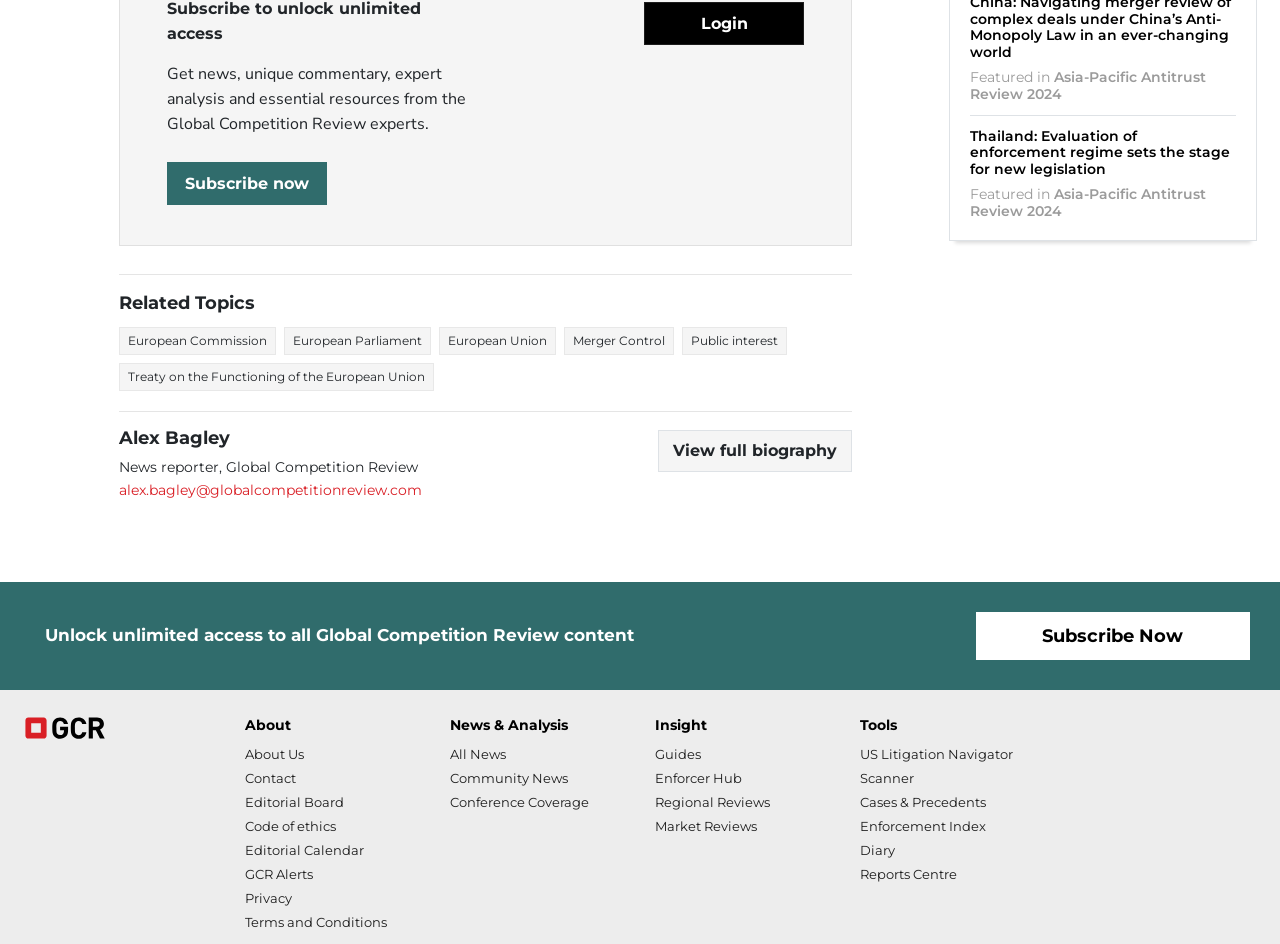Given the element description "Guides", identify the bounding box of the corresponding UI element.

[0.512, 0.79, 0.548, 0.807]